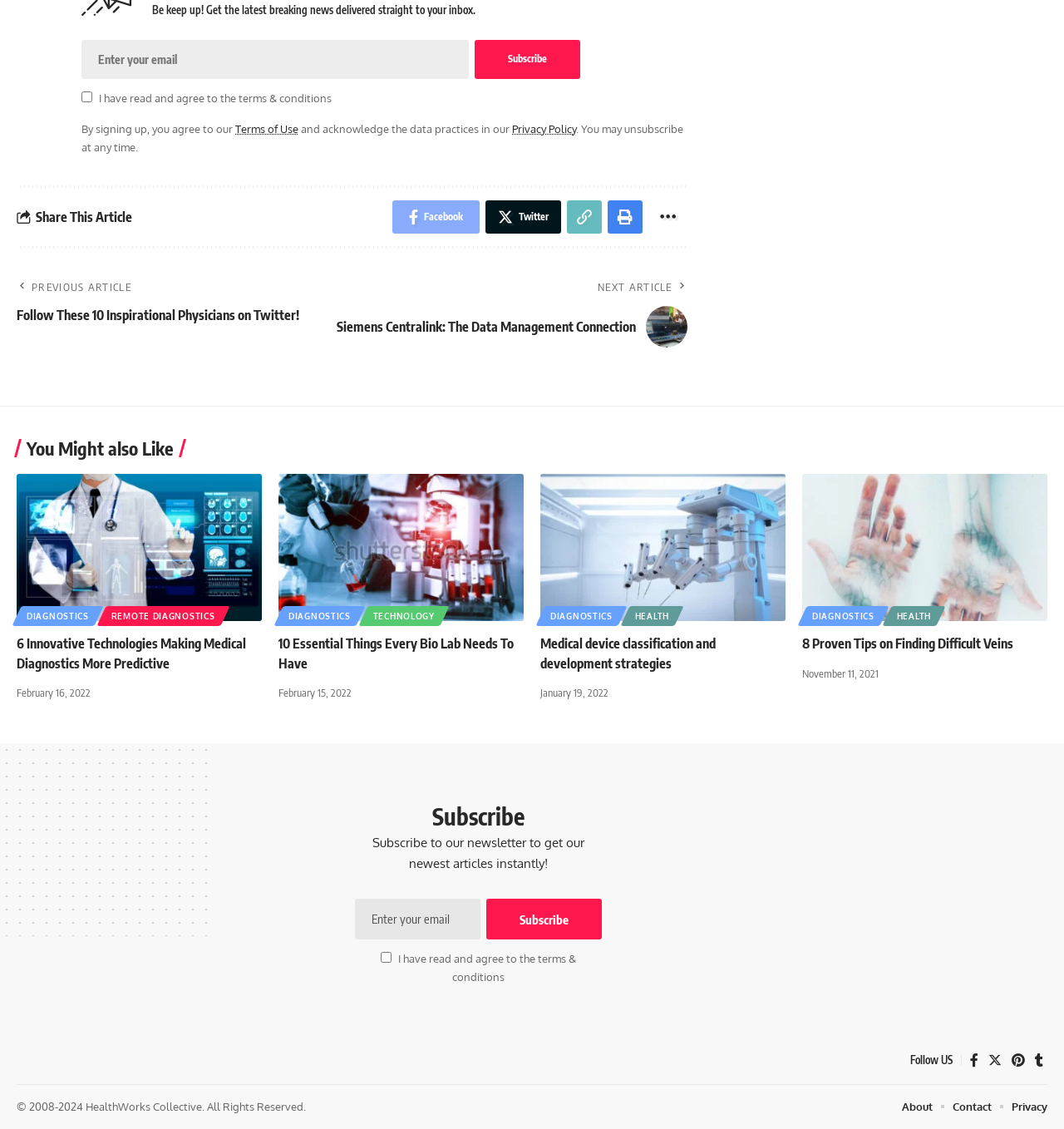Locate the bounding box coordinates of the clickable region necessary to complete the following instruction: "Read terms of use". Provide the coordinates in the format of four float numbers between 0 and 1, i.e., [left, top, right, bottom].

[0.221, 0.108, 0.28, 0.12]